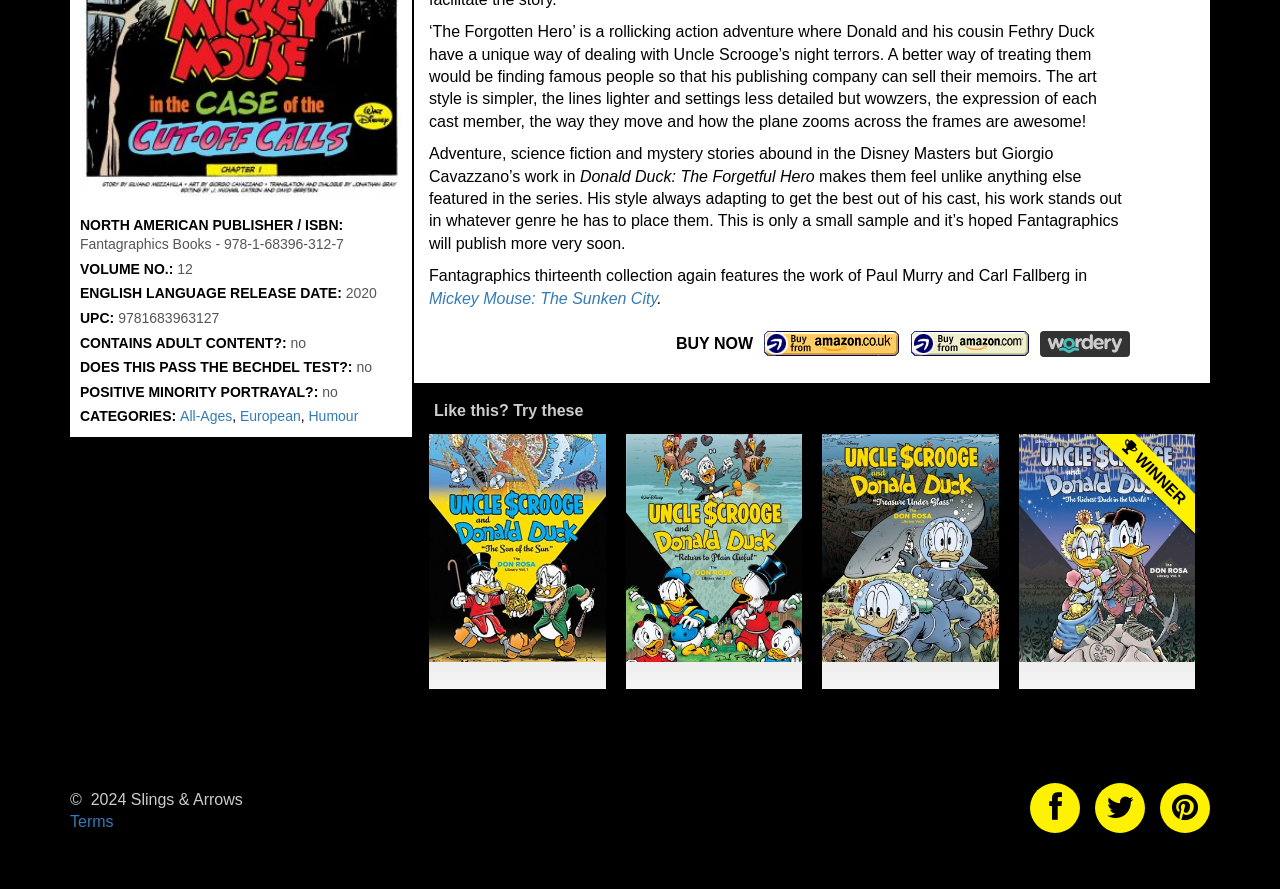What is the publisher of the book?
Based on the screenshot, provide your answer in one word or phrase.

Fantagraphics Books